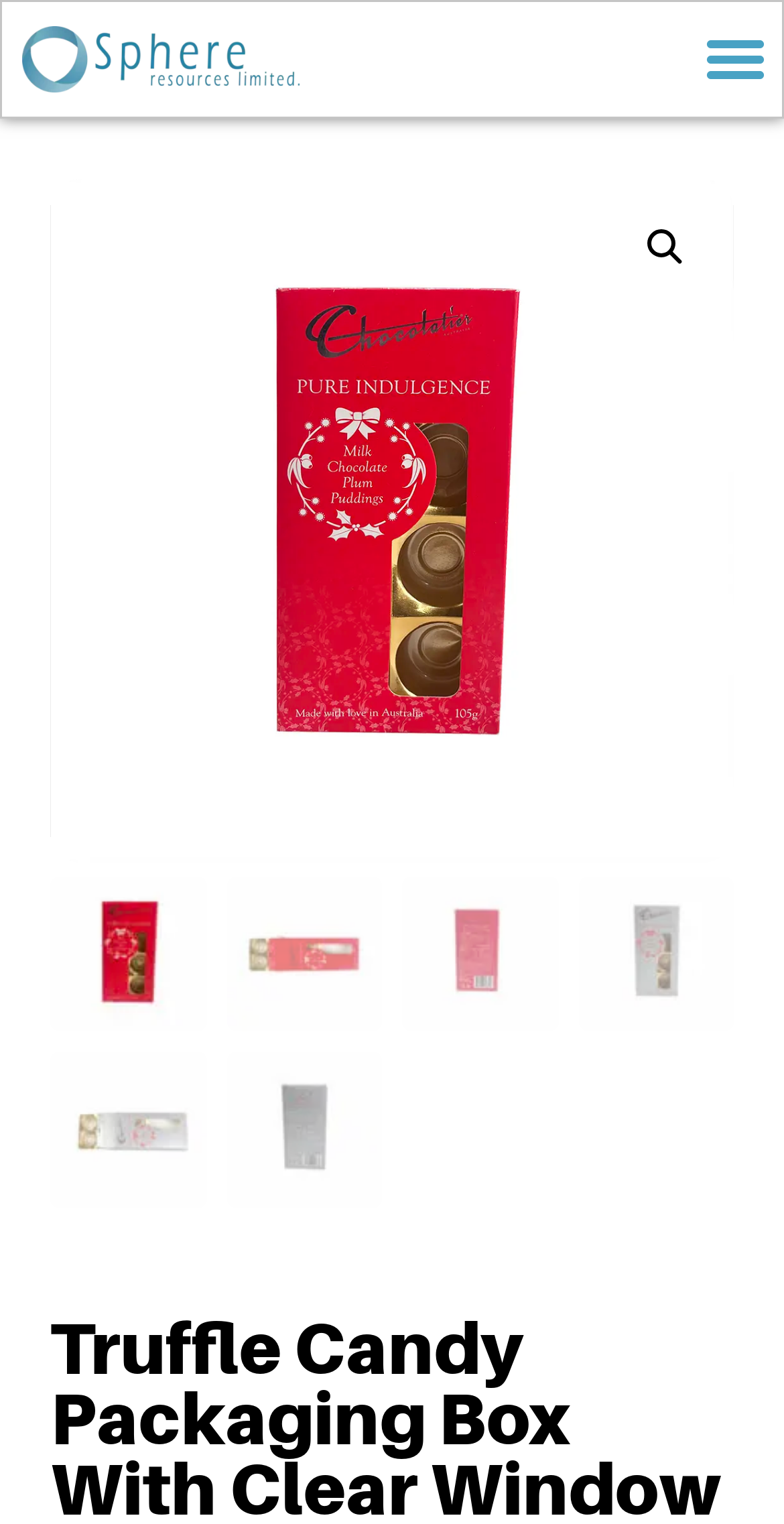Refer to the image and provide an in-depth answer to the question:
What is the main product category?

Based on the webpage content, especially the images and links, it appears that the main product category is candy boxes, which is also supported by the presence of links like 'wholesale candy boxes'.